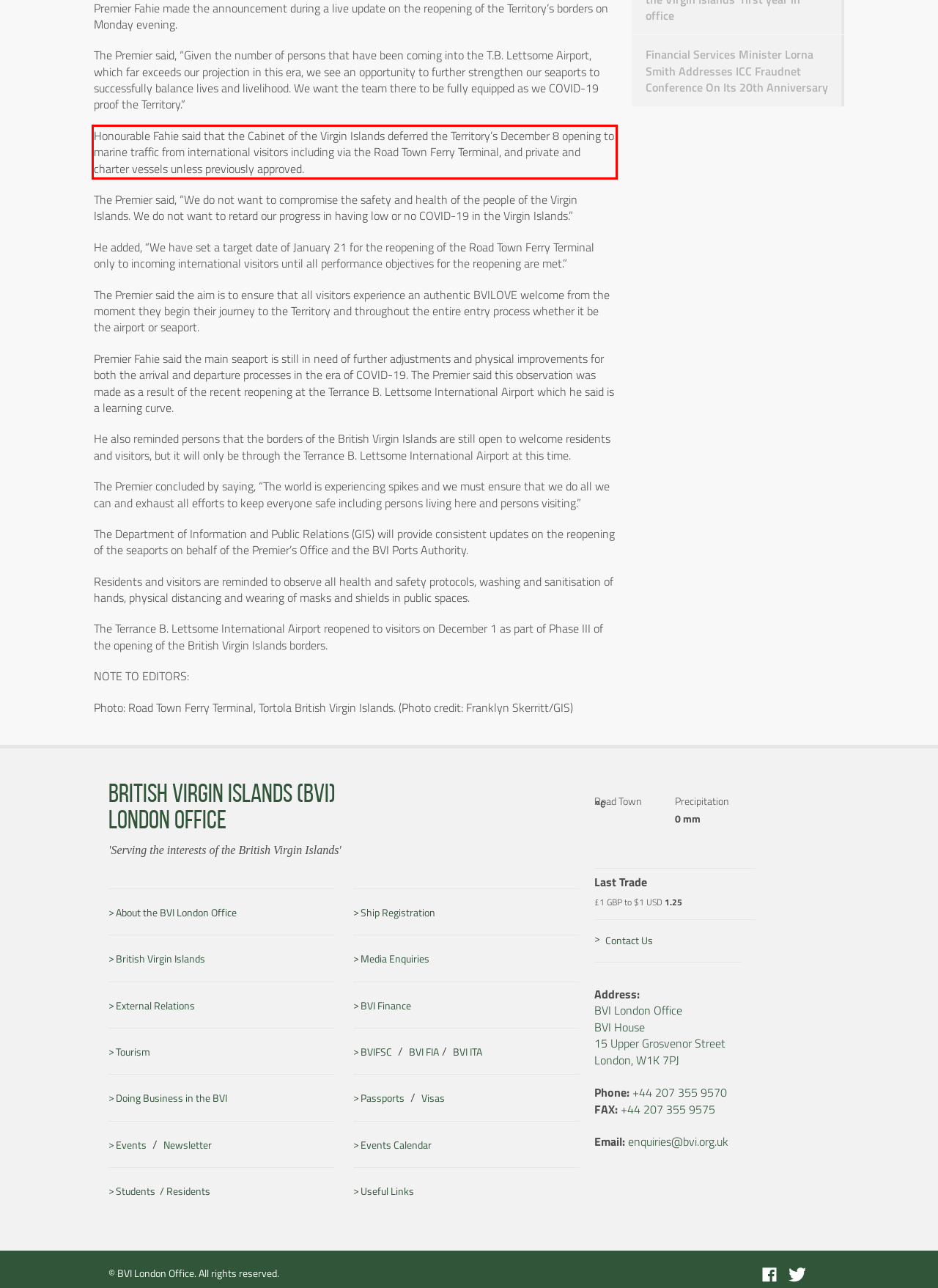You are given a webpage screenshot with a red bounding box around a UI element. Extract and generate the text inside this red bounding box.

Honourable Fahie said that the Cabinet of the Virgin Islands deferred the Territory’s December 8 opening to marine traffic from international visitors including via the Road Town Ferry Terminal, and private and charter vessels unless previously approved.